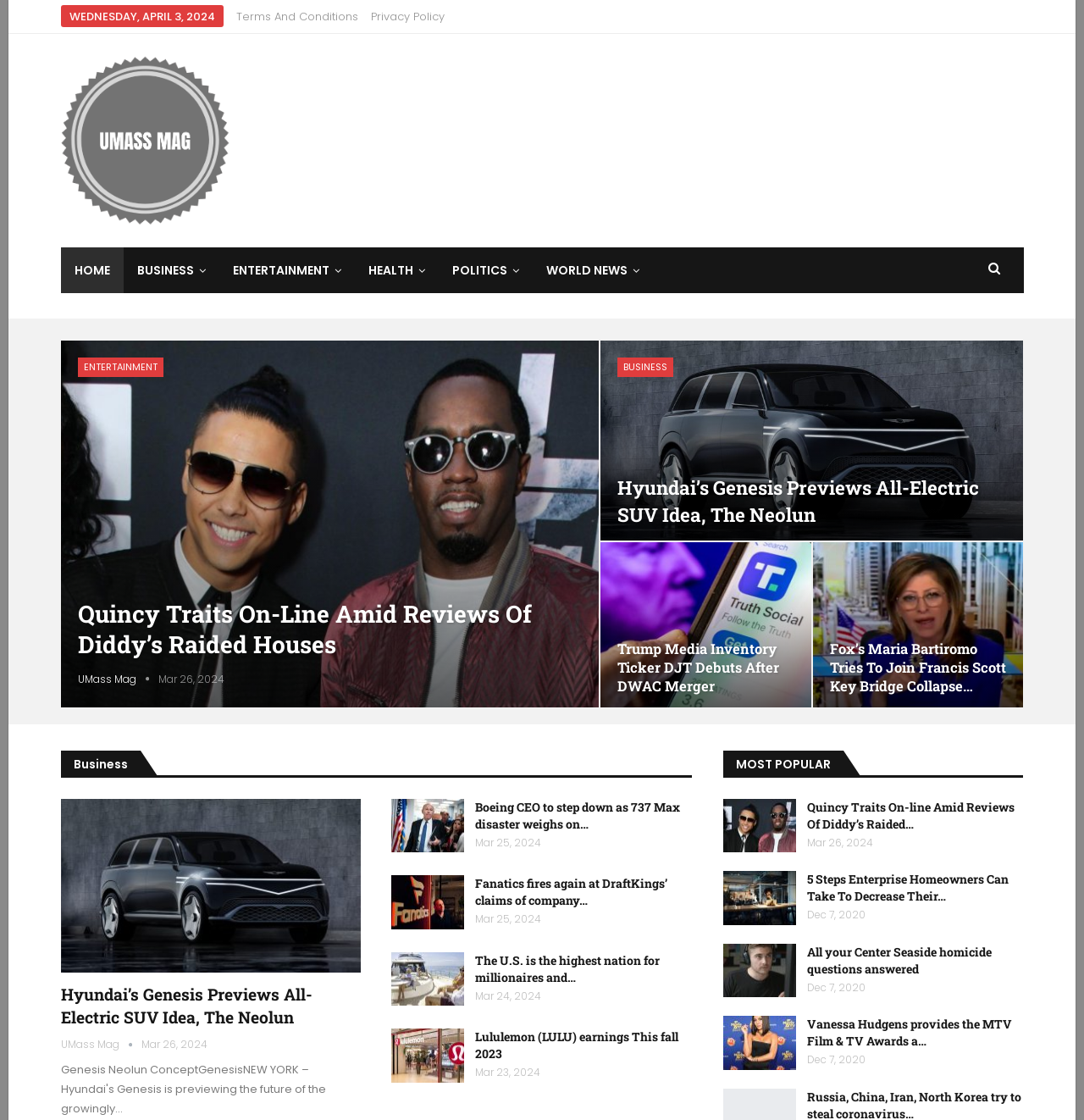Find the bounding box coordinates for the area you need to click to carry out the instruction: "Click on the 'HOME' link". The coordinates should be four float numbers between 0 and 1, indicated as [left, top, right, bottom].

[0.056, 0.221, 0.114, 0.261]